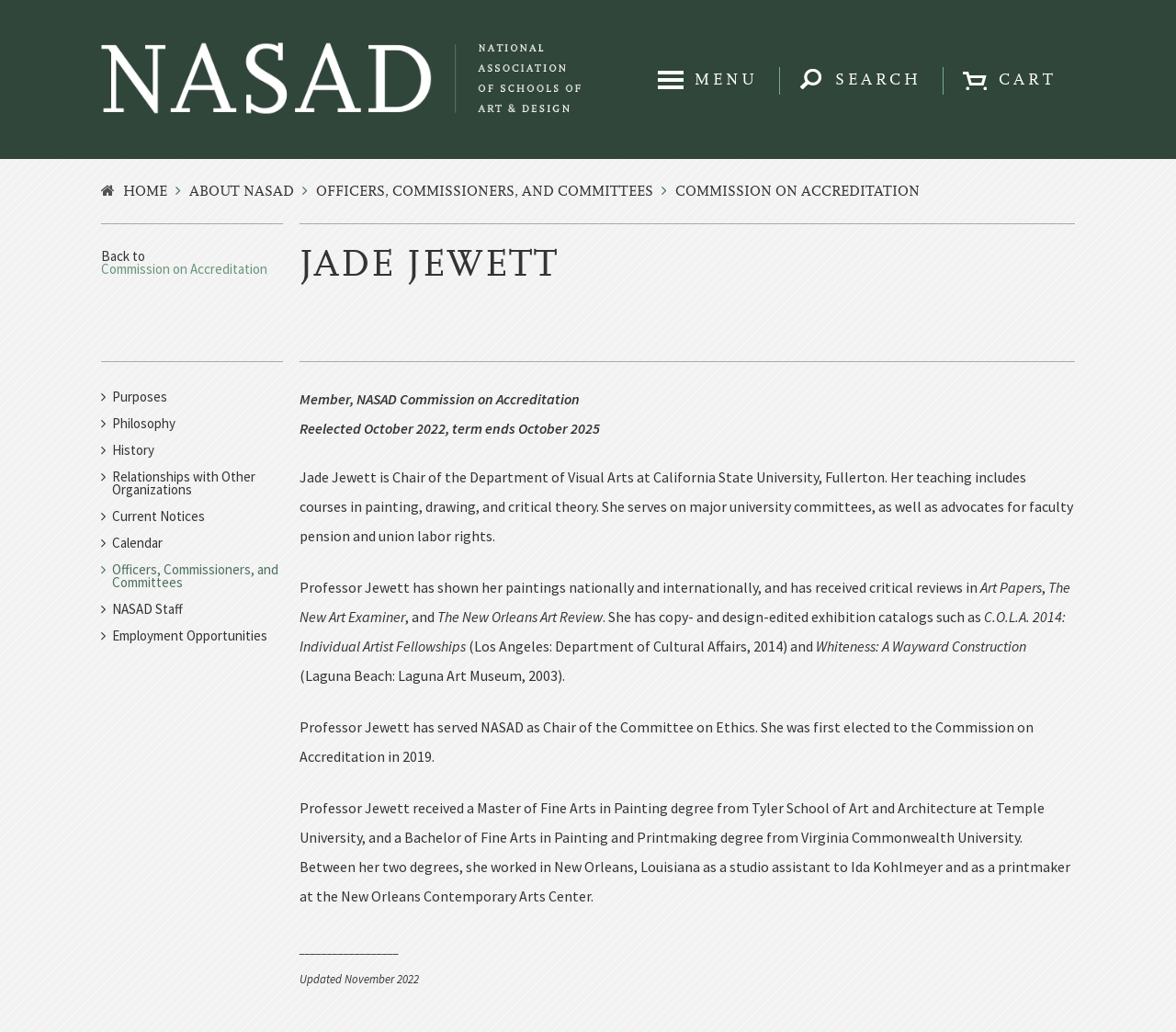Identify and provide the bounding box for the element described by: "Relationships with Other Organizations".

[0.095, 0.453, 0.217, 0.483]